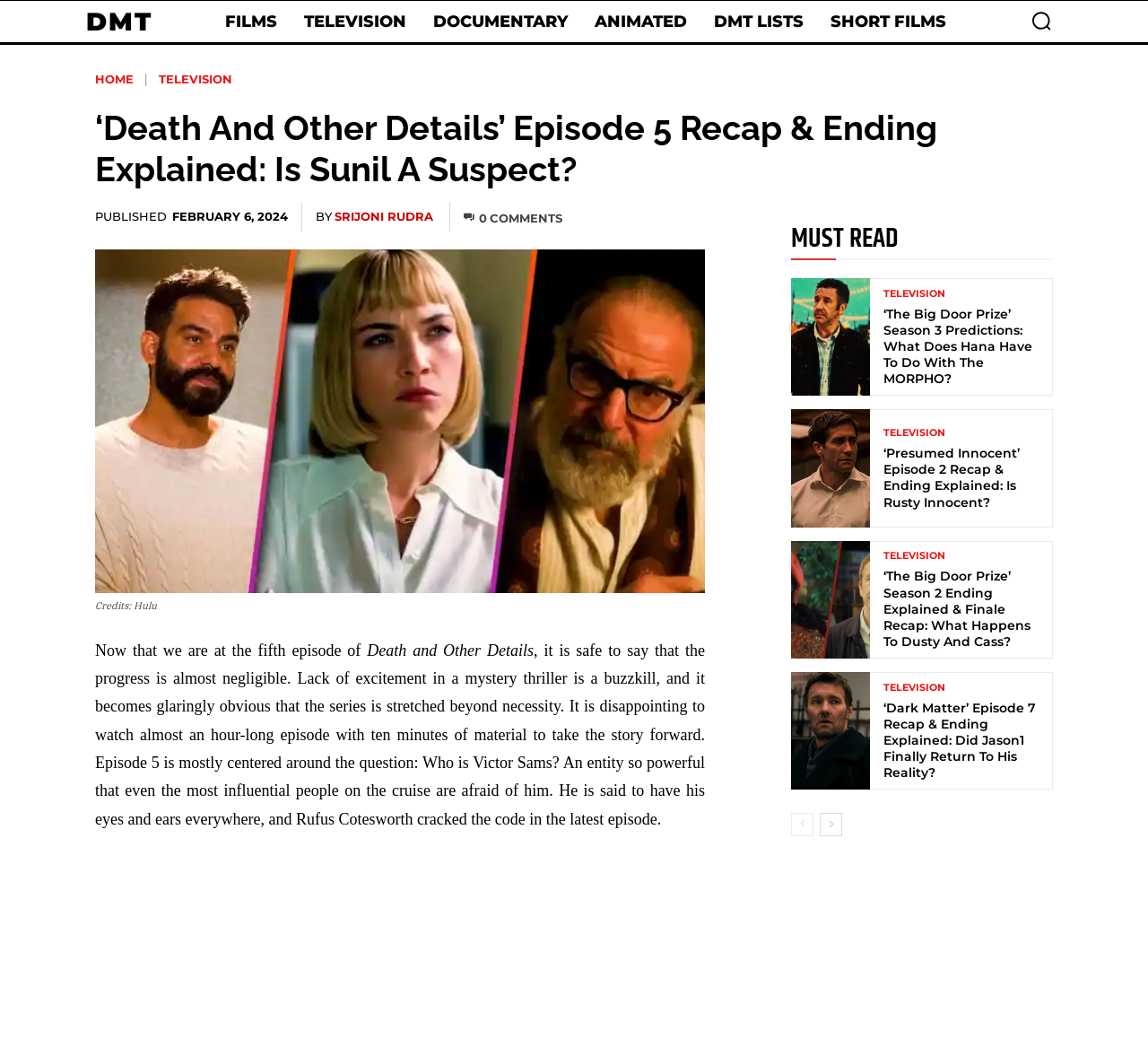Could you indicate the bounding box coordinates of the region to click in order to complete this instruction: "View the image of Hulu Series Death And Other Details Episode 5 Recap Ending Explained".

[0.083, 0.24, 0.614, 0.571]